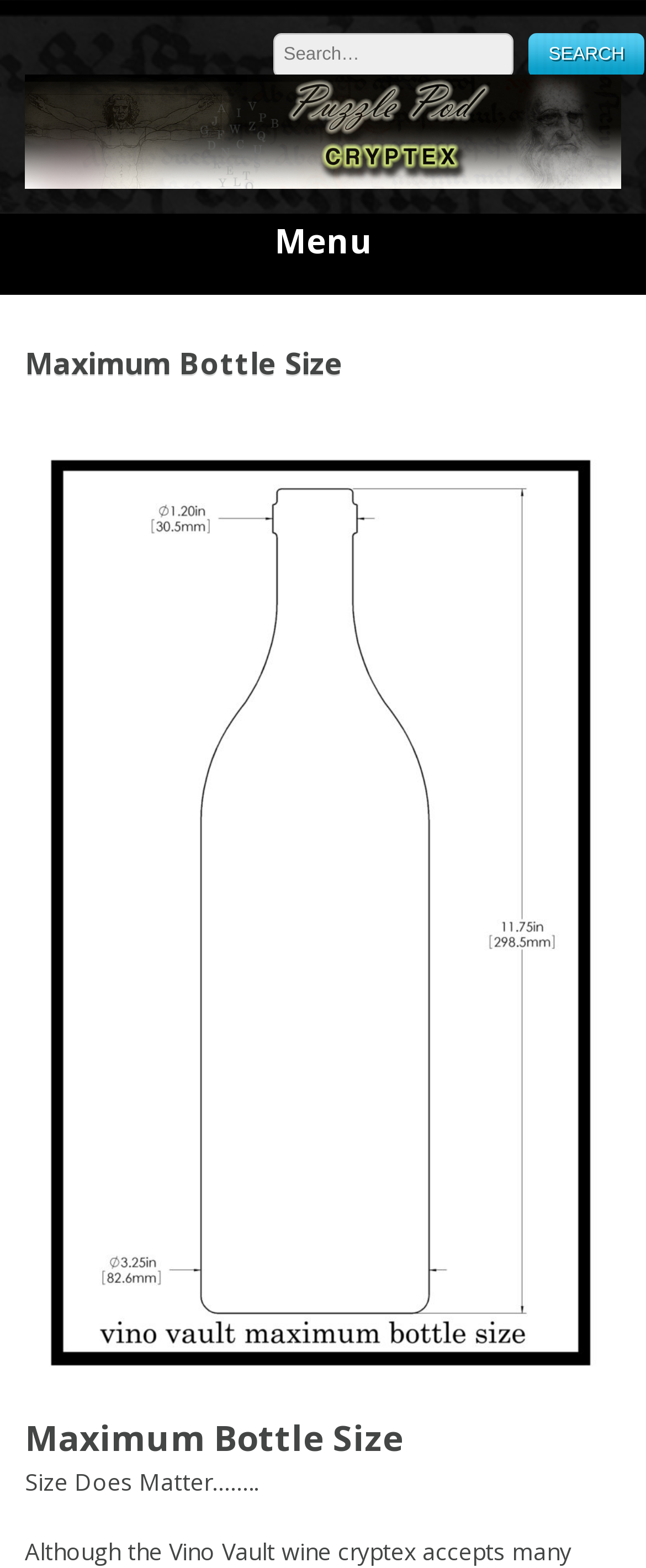Using a single word or phrase, answer the following question: 
What is the name of the product?

Vino Vault